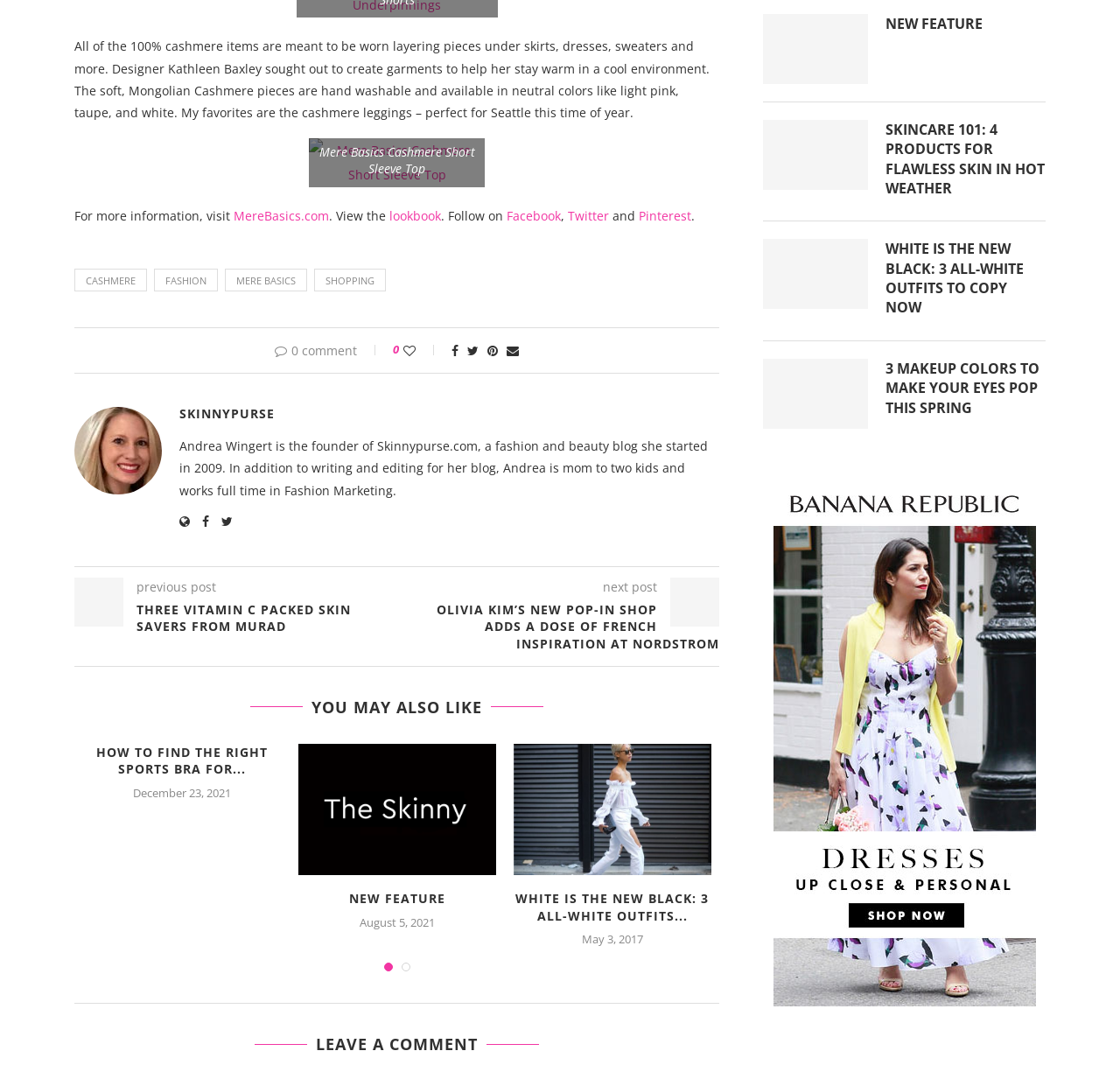Using the provided description Skinnypurse, find the bounding box coordinates for the UI element. Provide the coordinates in (top-left x, top-left y, bottom-right x, bottom-right y) format, ensuring all values are between 0 and 1.

[0.16, 0.377, 0.245, 0.391]